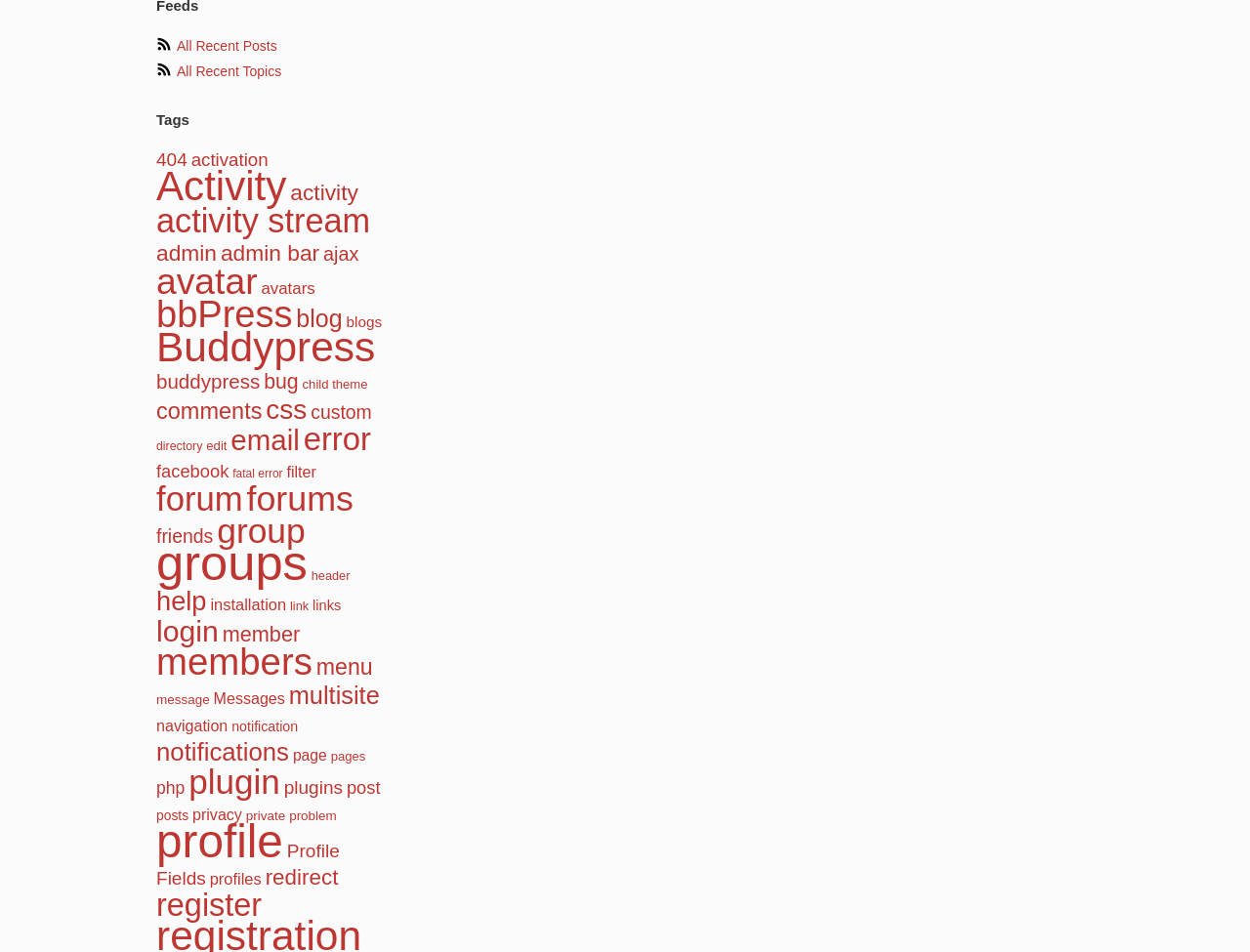Mark the bounding box of the element that matches the following description: "notification".

[0.185, 0.755, 0.238, 0.771]